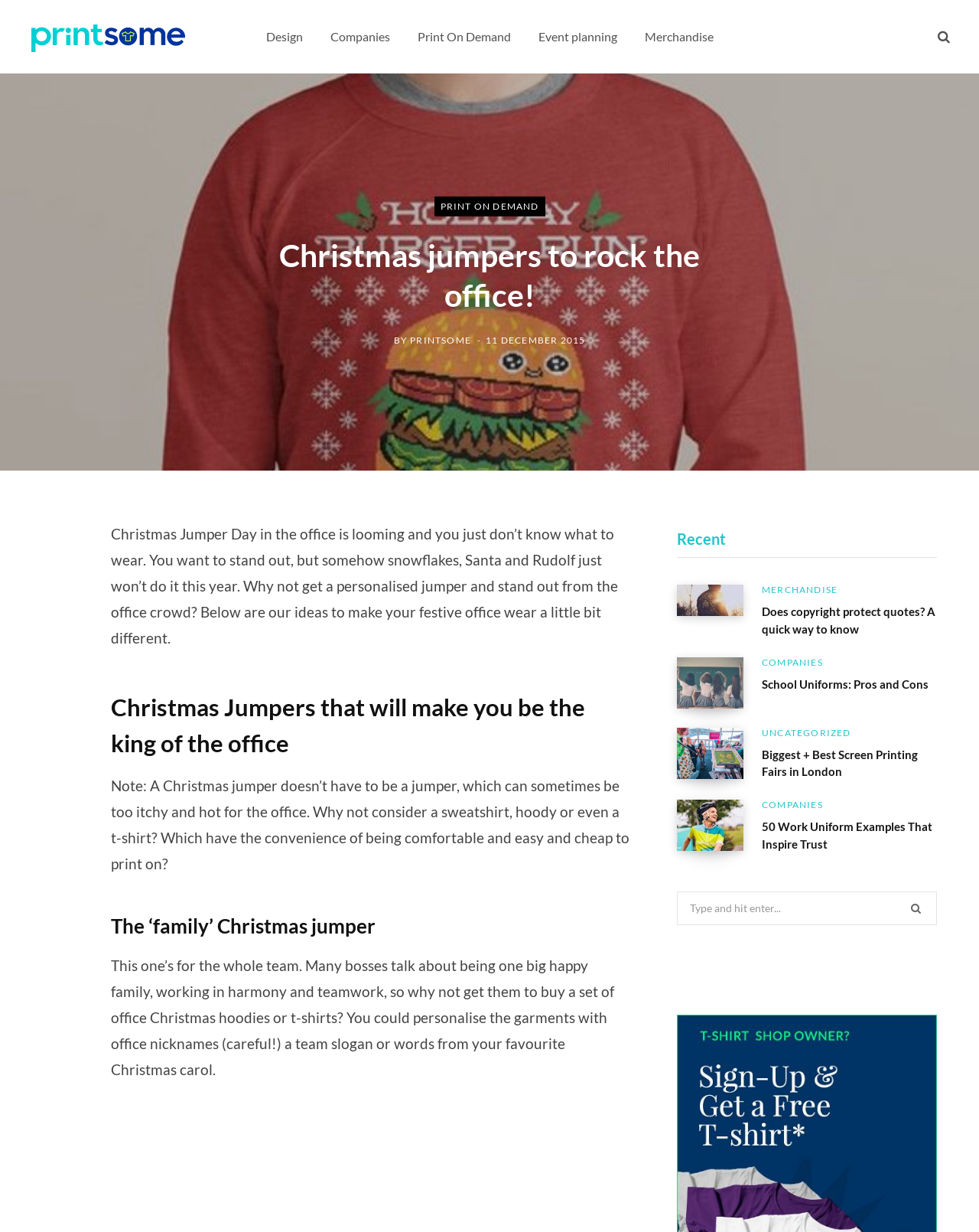What is the topic of the article?
Based on the image, answer the question with a single word or brief phrase.

Christmas jumpers